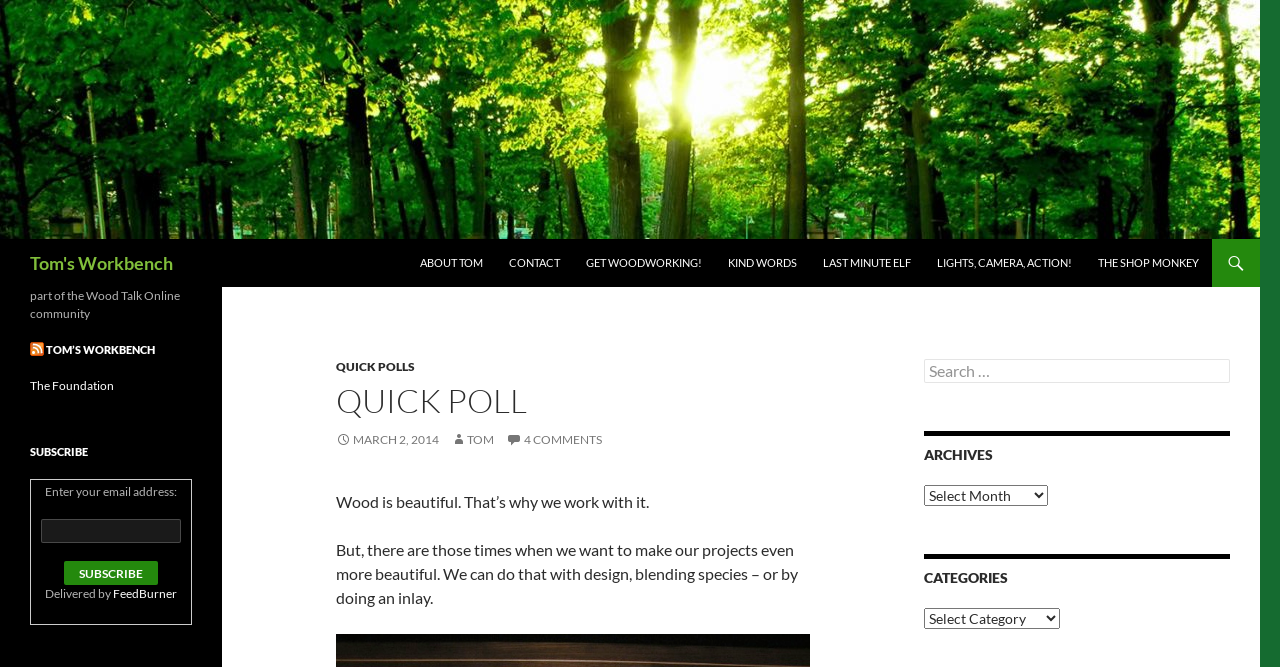What is the topic of the website?
Please give a detailed answer to the question using the information shown in the image.

The topic of the website can be inferred from the content of the webpage, which mentions 'wood' and 'inlay' in the text. Additionally, the website's name 'Tom's Workbench' suggests that it is related to woodworking or carpentry.